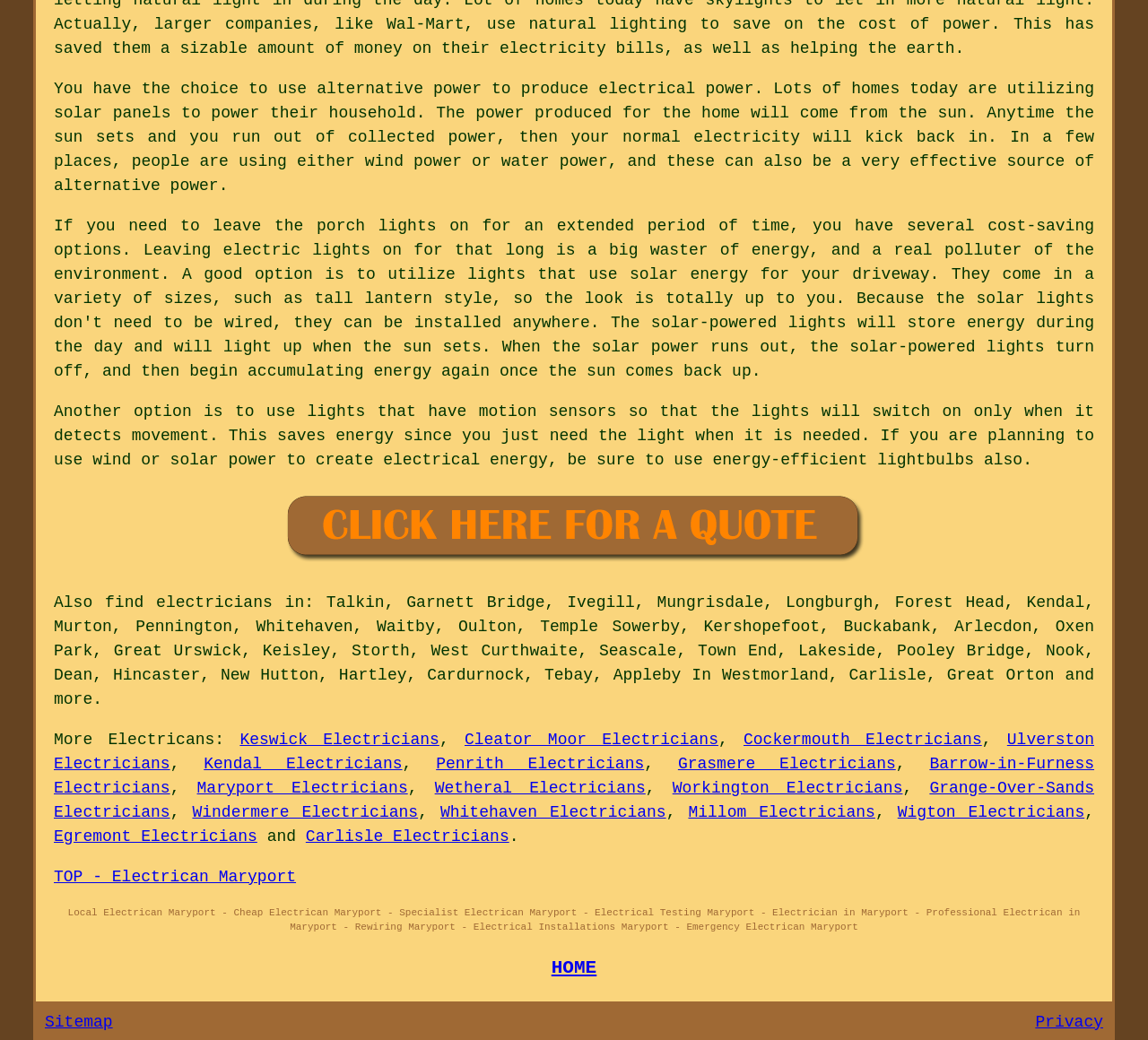Identify the bounding box coordinates for the element that needs to be clicked to fulfill this instruction: "go to HOME". Provide the coordinates in the format of four float numbers between 0 and 1: [left, top, right, bottom].

[0.48, 0.92, 0.52, 0.94]